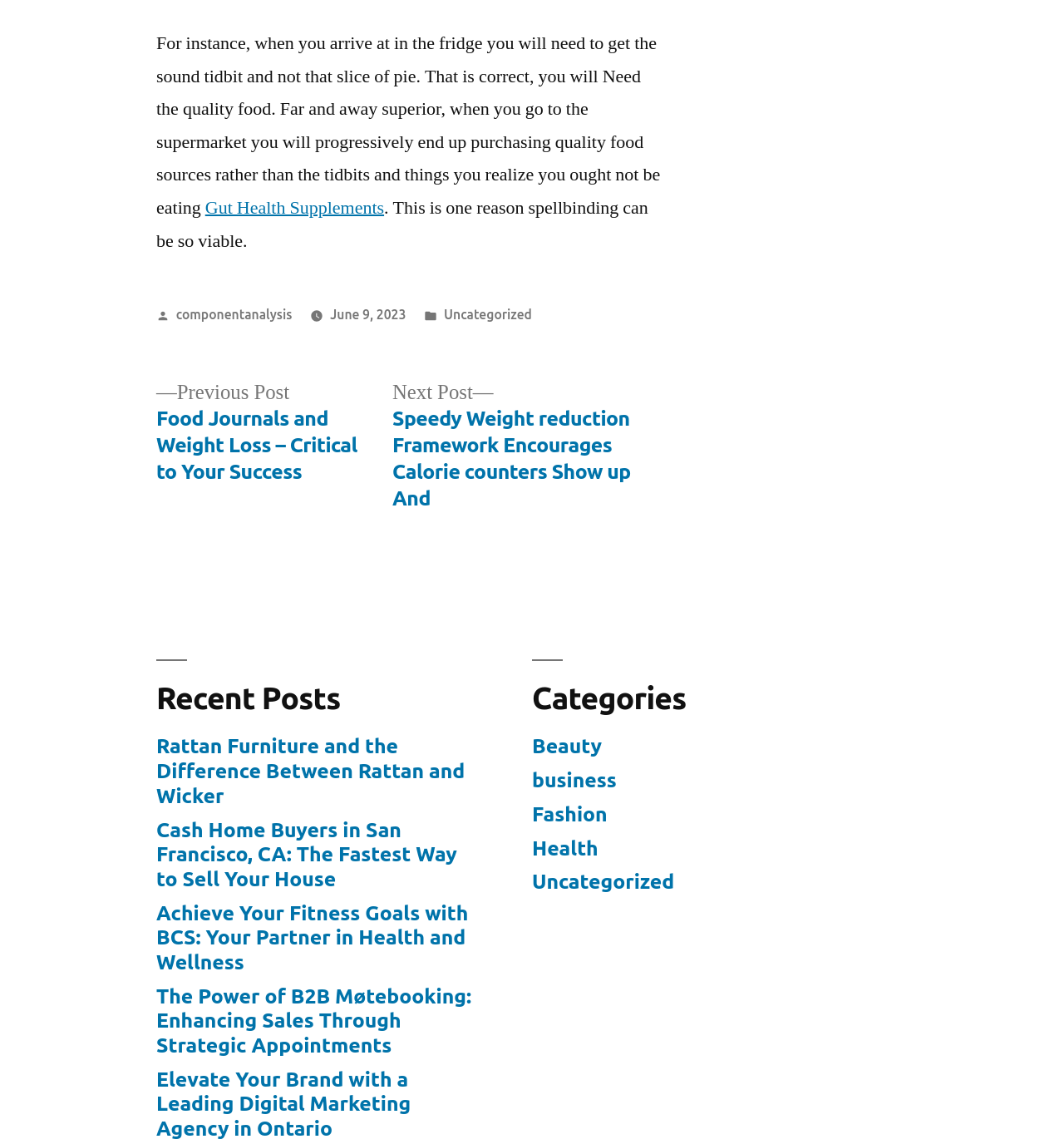Please locate the bounding box coordinates of the region I need to click to follow this instruction: "Read the post from componentanalysis".

[0.165, 0.268, 0.275, 0.281]